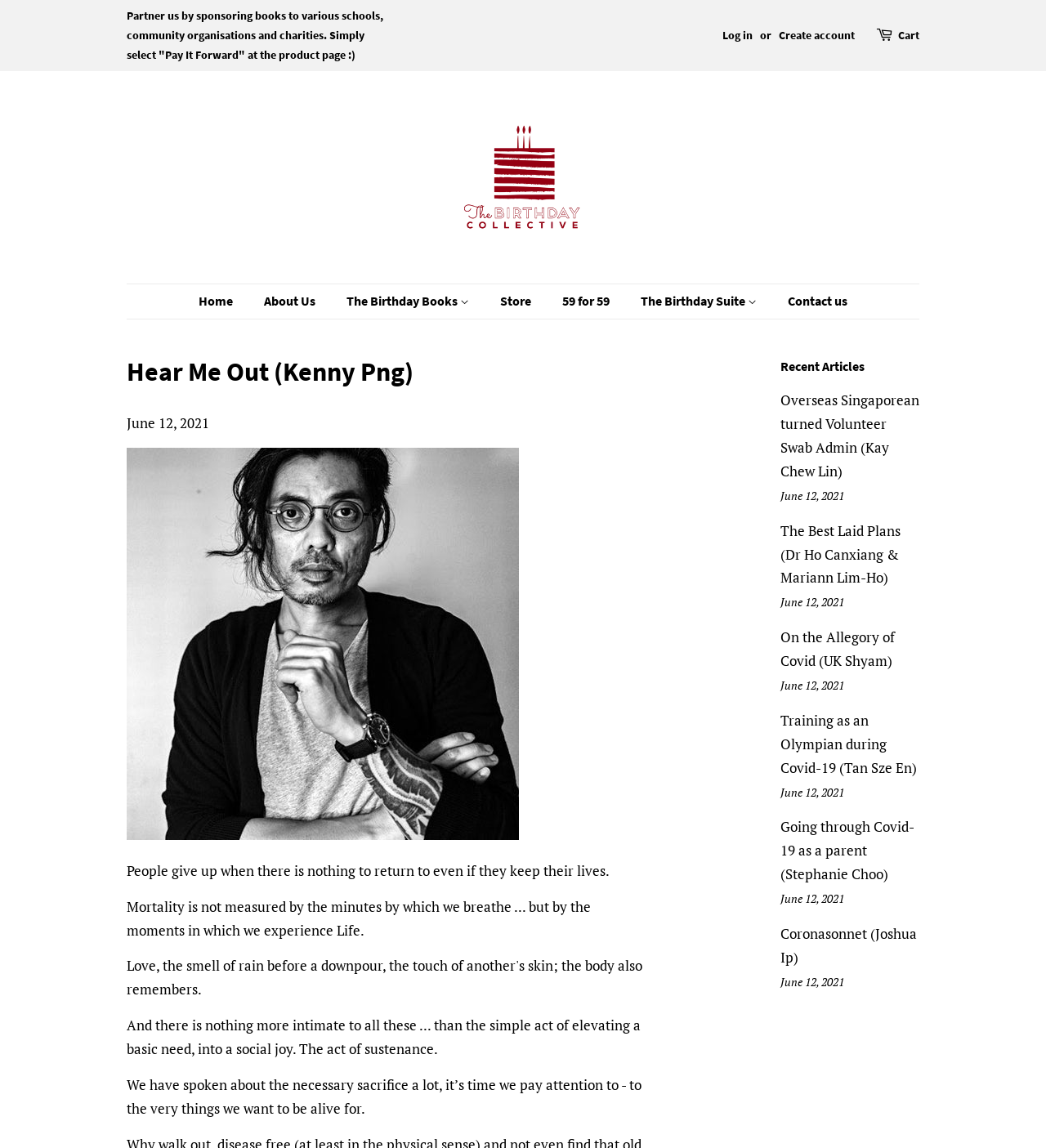Show the bounding box coordinates for the HTML element described as: "Home".

[0.19, 0.248, 0.238, 0.277]